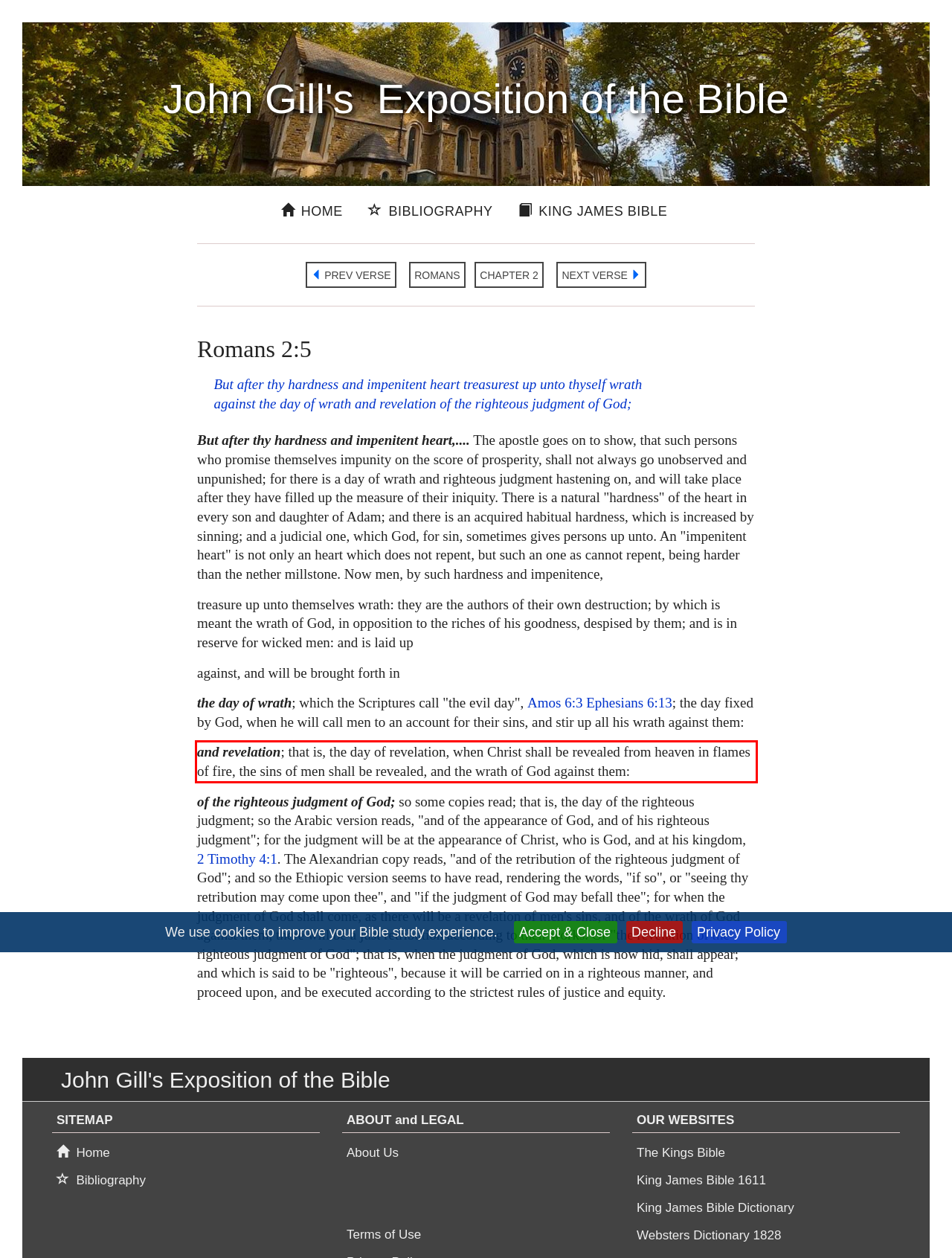Please identify the text within the red rectangular bounding box in the provided webpage screenshot.

and revelation; that is, the day of revelation, when Christ shall be revealed from heaven in flames of fire, the sins of men shall be revealed, and the wrath of God against them: